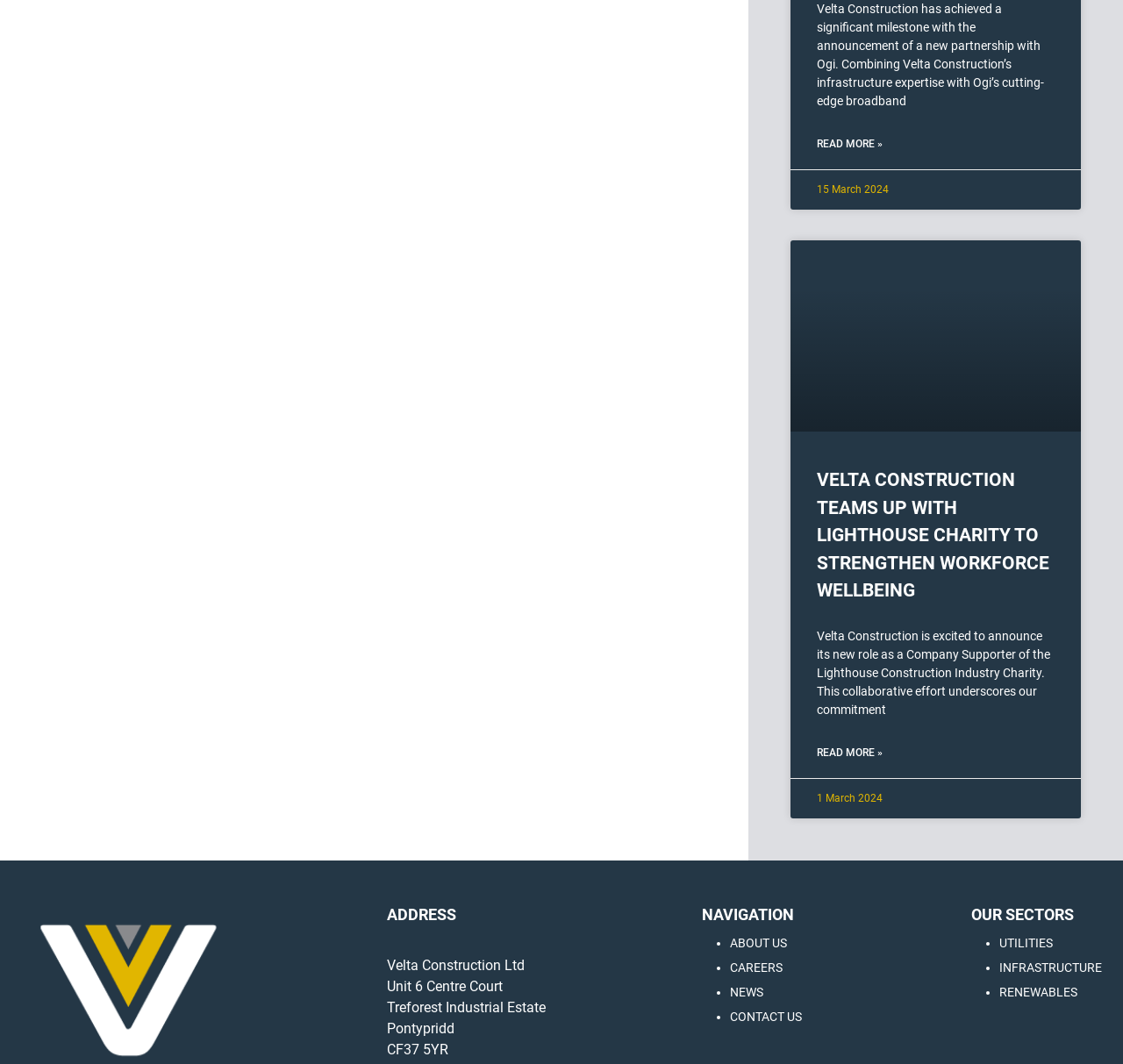Please locate the bounding box coordinates of the region I need to click to follow this instruction: "View Velta Construction Teams Up with Lighthouse Charity to Strengthen Workforce Wellbeing".

[0.728, 0.441, 0.935, 0.565]